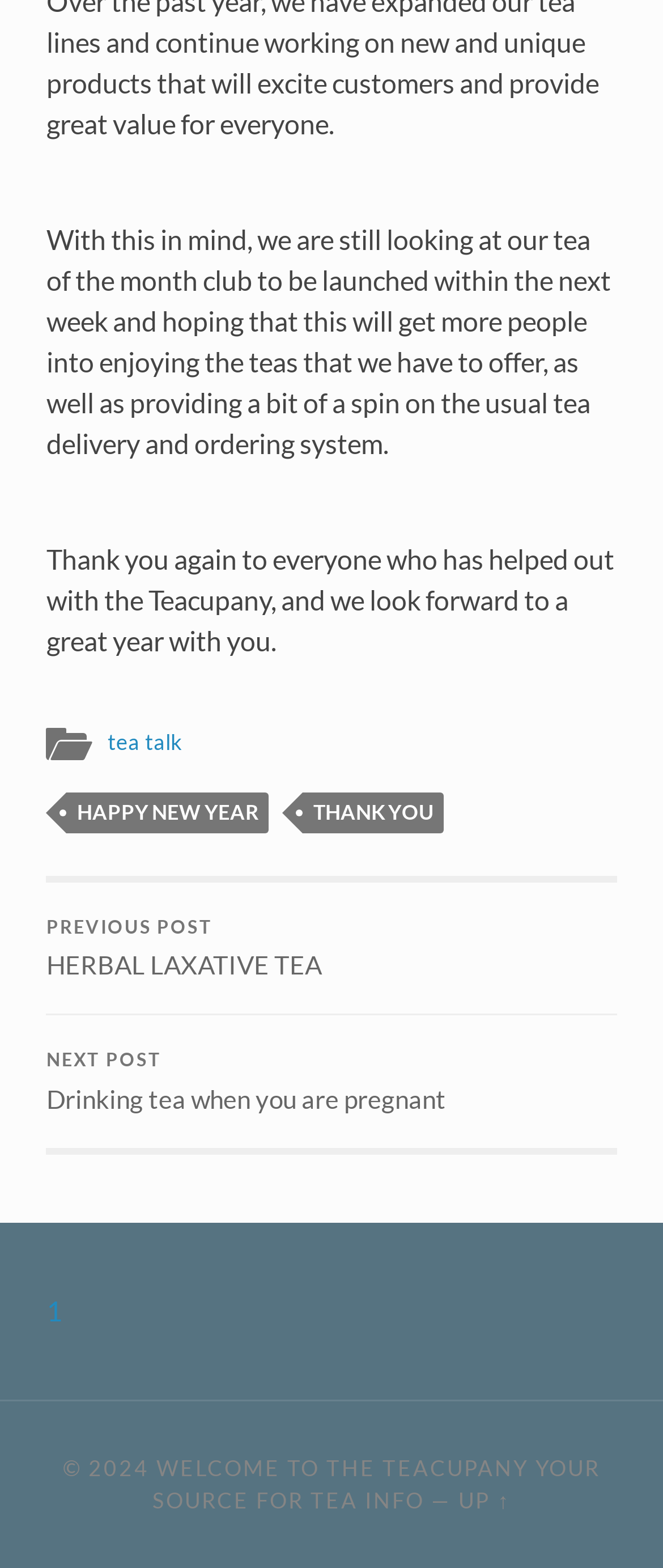For the following element description, predict the bounding box coordinates in the format (top-left x, top-left y, bottom-right x, bottom-right y). All values should be floating point numbers between 0 and 1. Description: ProFilm Equipment hire

None